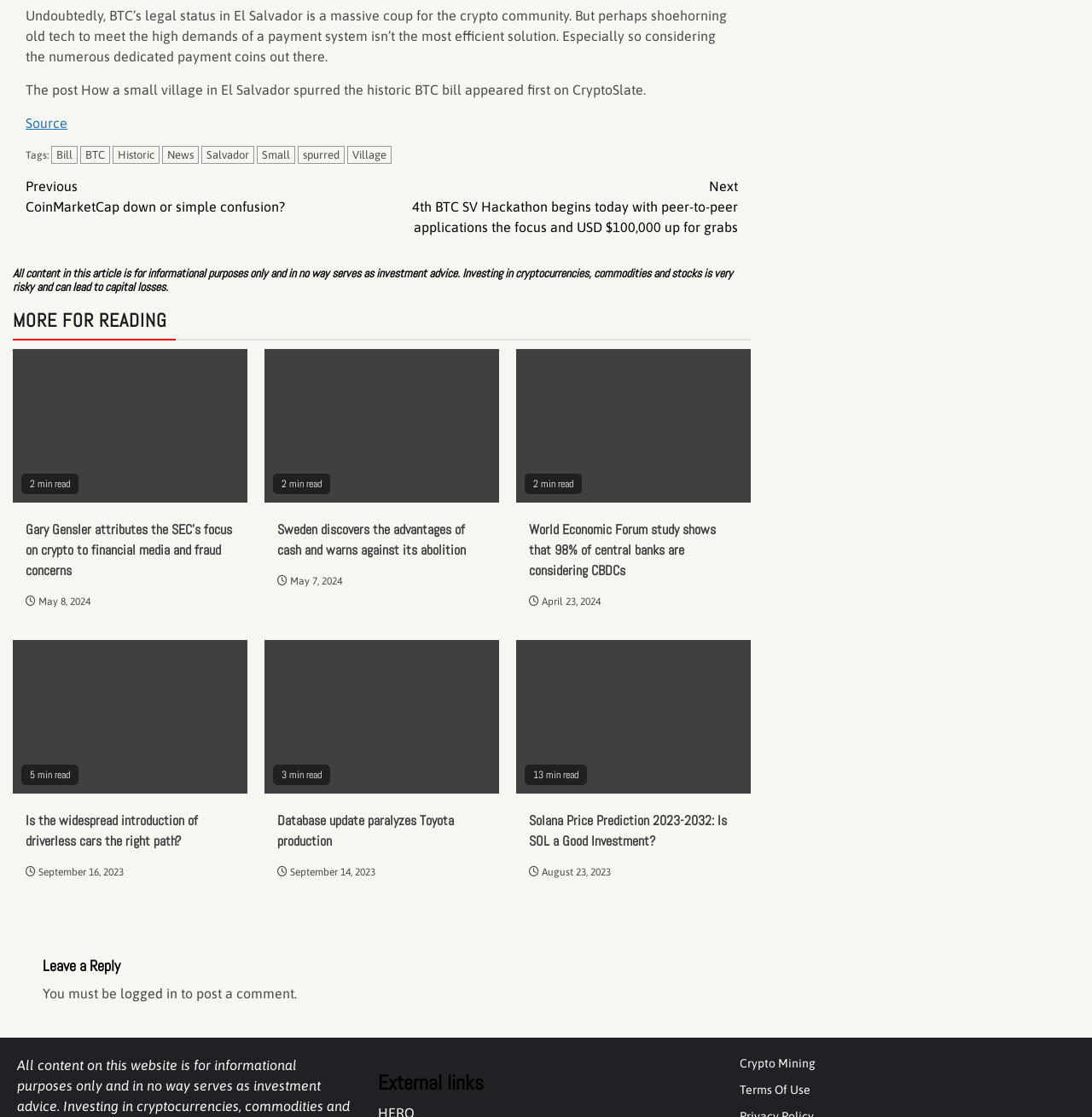Using the provided description Small, find the bounding box coordinates for the UI element. Provide the coordinates in (top-left x, top-left y, bottom-right x, bottom-right y) format, ensuring all values are between 0 and 1.

[0.235, 0.131, 0.27, 0.147]